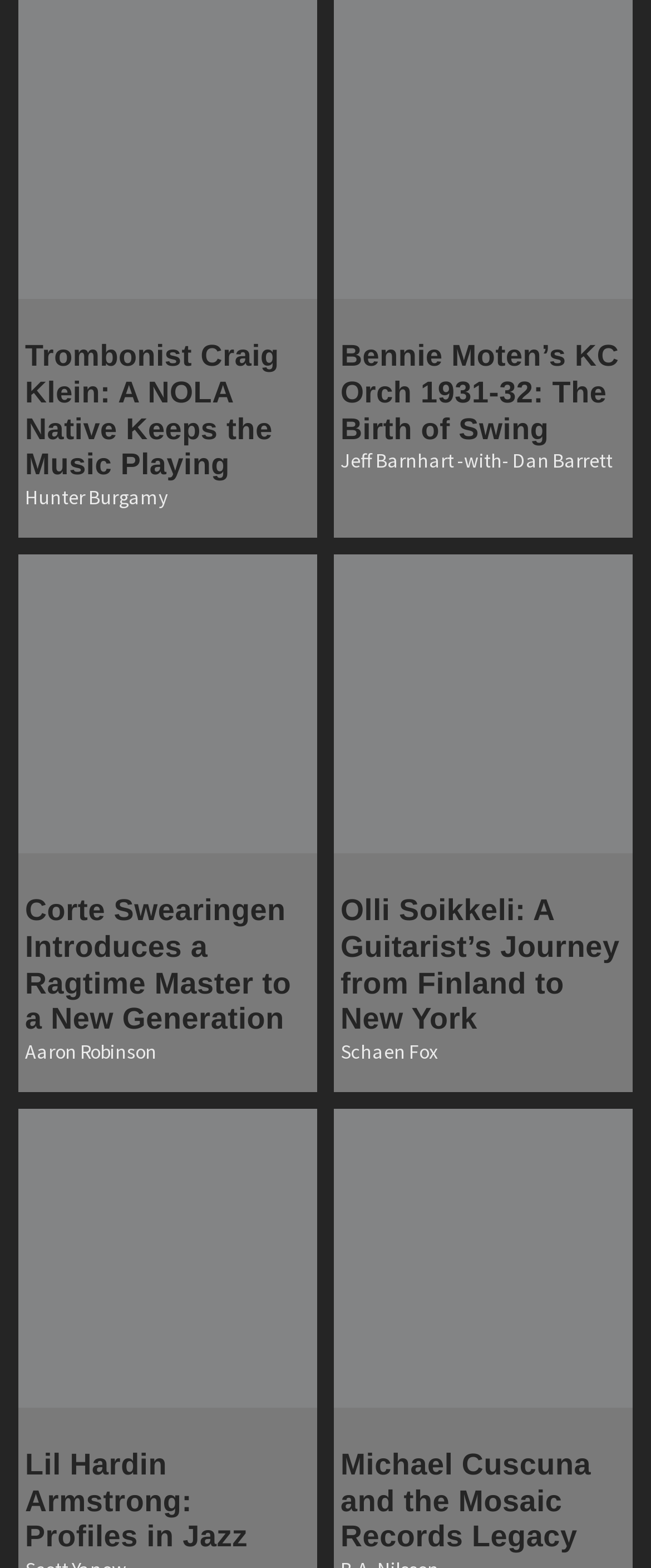Locate the coordinates of the bounding box for the clickable region that fulfills this instruction: "Explore the profile of Lil Hardin Armstrong".

[0.038, 0.924, 0.477, 0.993]